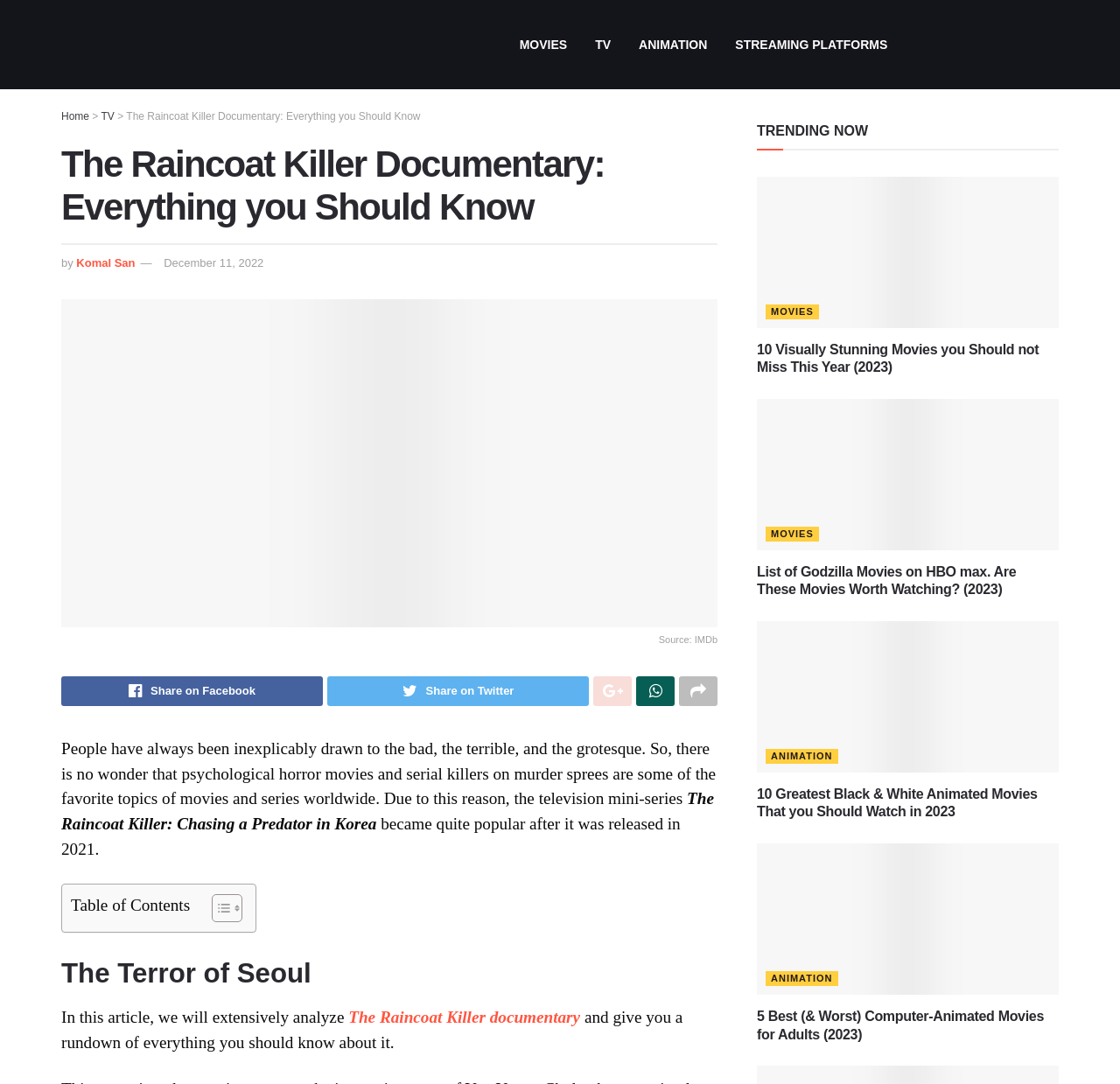What is the topic of the article '10 Visually Stunning Movies you Should not Miss This Year (2023)'?
Provide a detailed and extensive answer to the question.

The question is asking for the topic of the article '10 Visually Stunning Movies you Should not Miss This Year (2023)'. By looking at the webpage, we can see that the article is listed under the 'MOVIES' category. Therefore, the answer is 'Movies'.